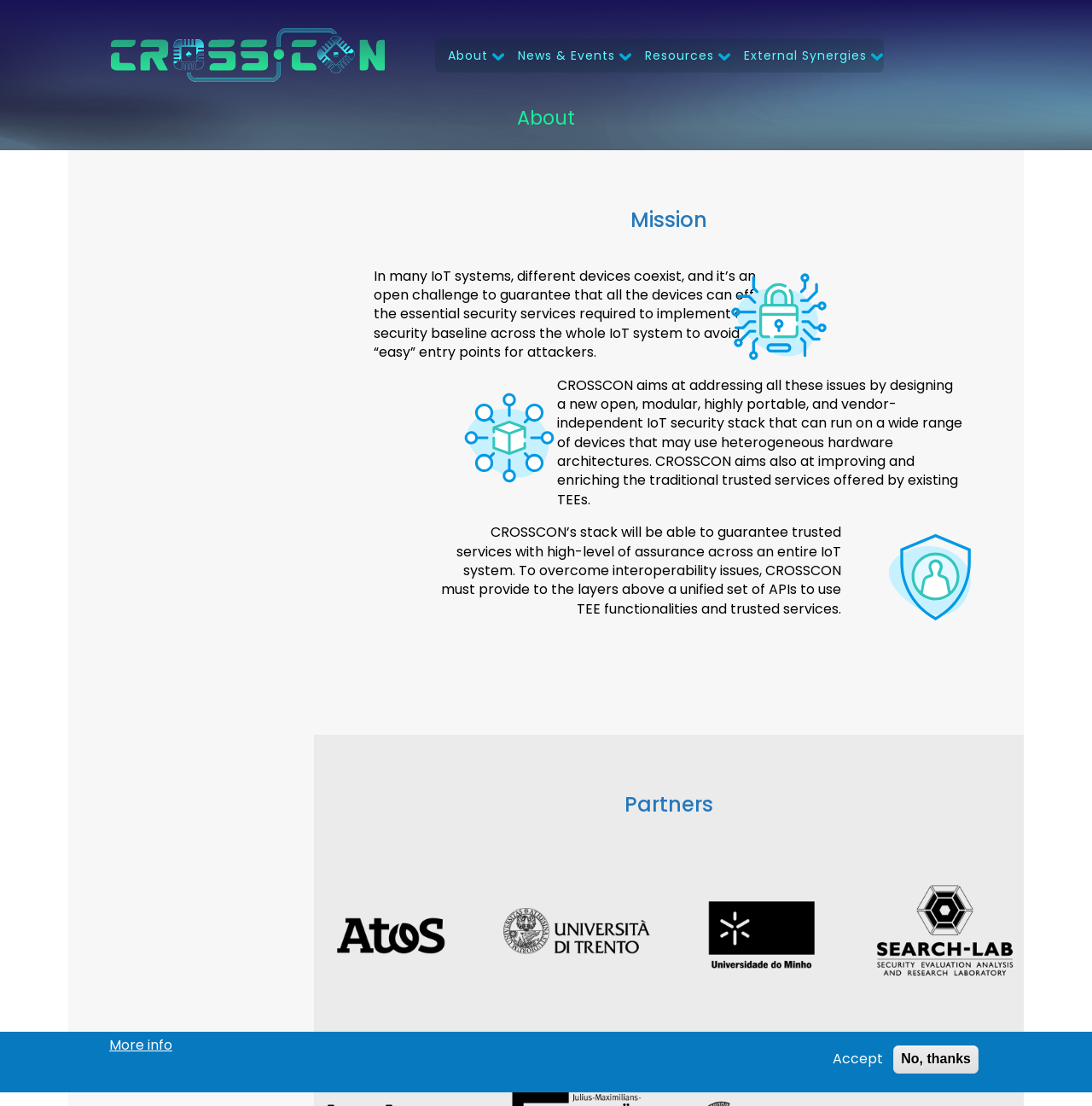What is the scope of devices that CROSSCON's stack can run on?
Look at the screenshot and provide an in-depth answer.

CROSSCON's stack is designed to be highly portable and can run on a wide range of devices that may use heterogeneous hardware architectures, ensuring security services across the entire IoT system.